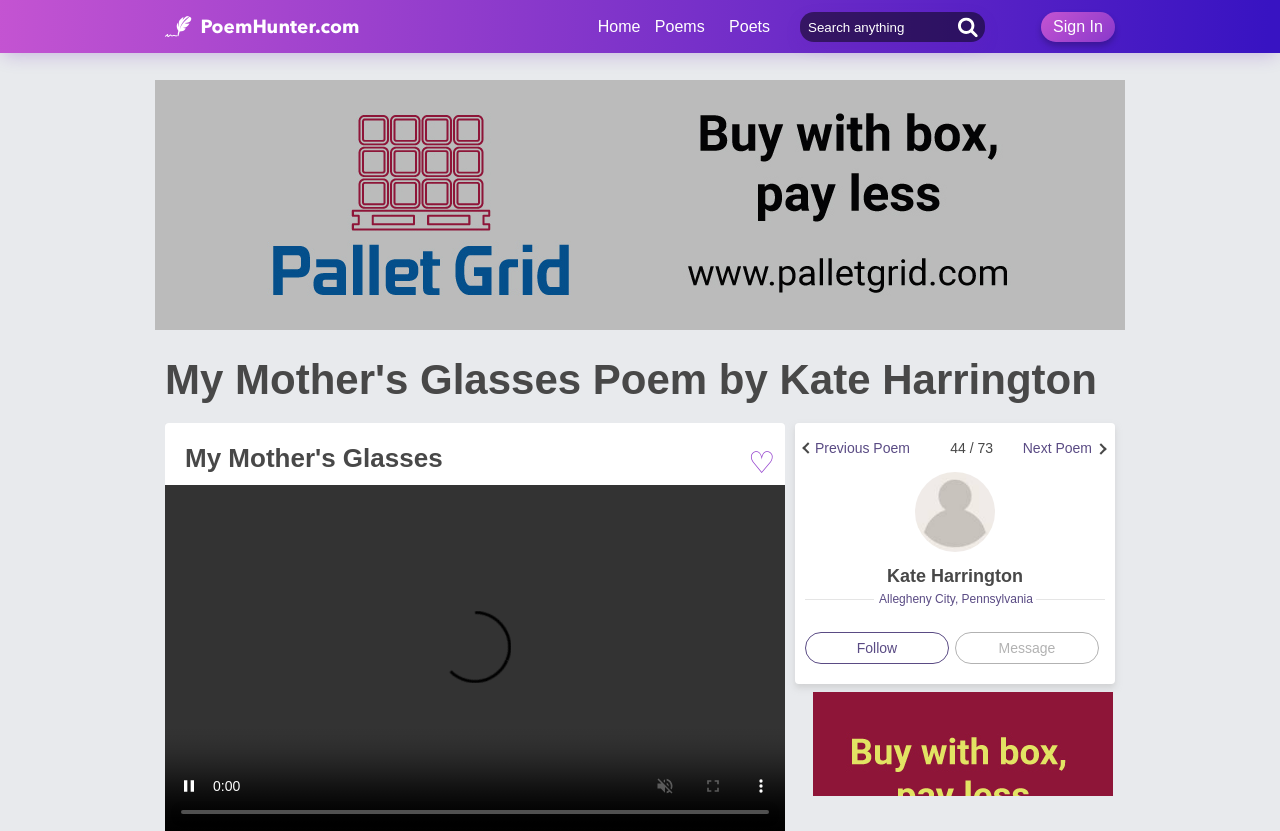Pinpoint the bounding box coordinates for the area that should be clicked to perform the following instruction: "Search for a poem".

[0.625, 0.014, 0.77, 0.051]